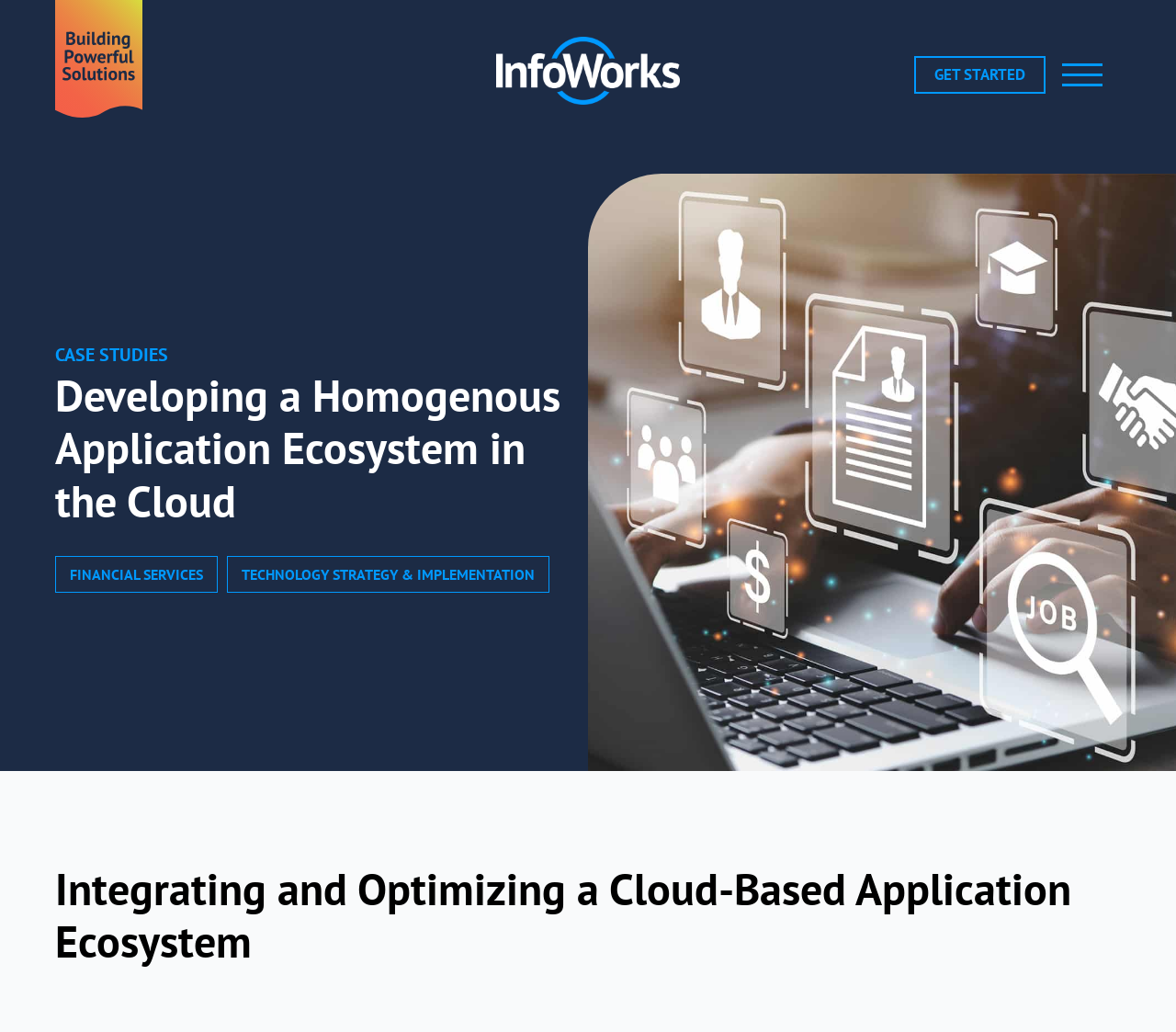Generate an in-depth caption that captures all aspects of the webpage.

The webpage is a software development case study, specifically highlighting how InfoWorks developed a custom software solution in an Azure cloud environment to improve user experience. 

At the top left of the page, there is an image with the text "25 Years of Strategic Business Impact". Next to it, on the top center, is a link to "InfoWorks" accompanied by an image of the company's logo. 

On the top right, there is a prominent call-to-action button "GET STARTED". Beside it, there is a navigation menu icon labeled "Main Navigation", which, when clicked, opens a dialog box controlling the navigation overlay.

Below the top section, there is a main navigation menu. The first item in the menu is "CASE STUDIES", which is also a heading. Below it, there is a heading describing a case study, "Developing a Homogenous Application Ecosystem in the Cloud". 

Further down, there are two more links, "FINANCIAL SERVICES" and "TECHNOLOGY STRATEGY & IMPLEMENTATION", which are likely categories or subtopics related to the case study. 

At the bottom of the page, there is a heading summarizing another case study, "Integrating and Optimizing a Cloud-Based Application Ecosystem".